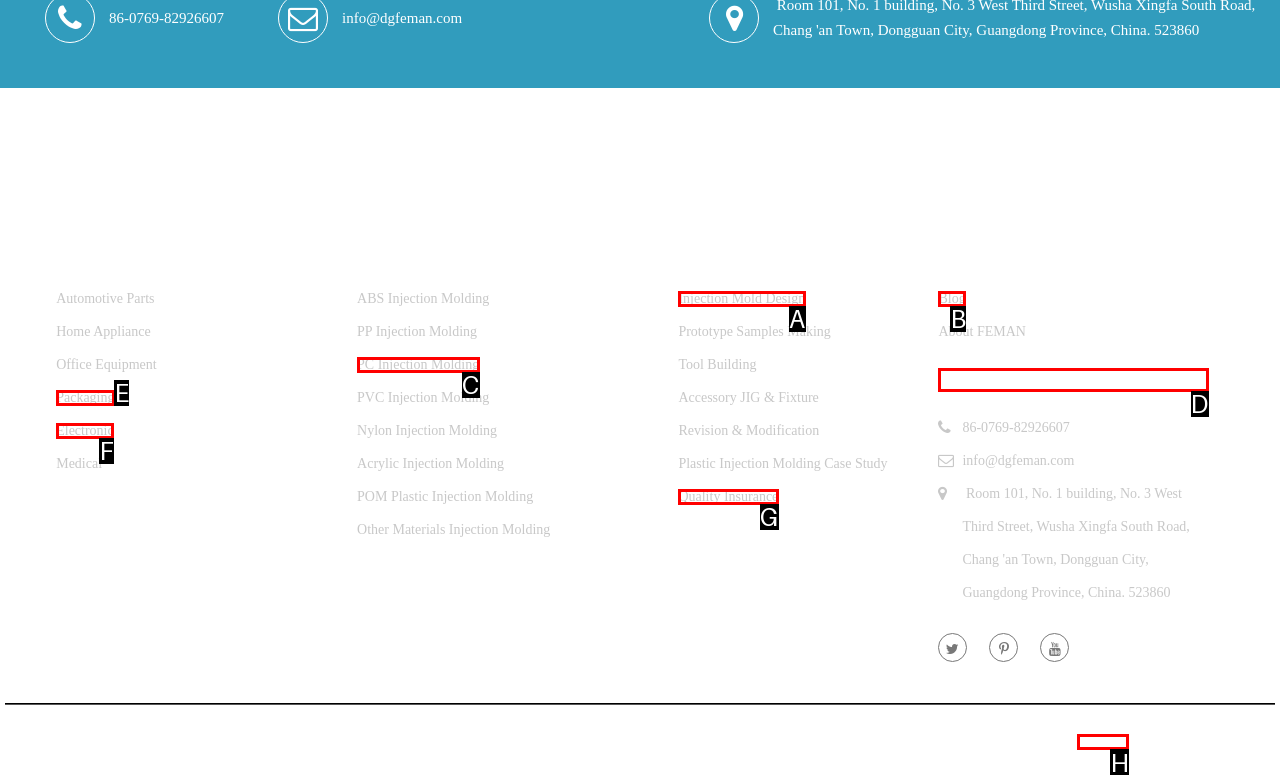Tell me which one HTML element you should click to complete the following task: Check the Sitemap
Answer with the option's letter from the given choices directly.

H